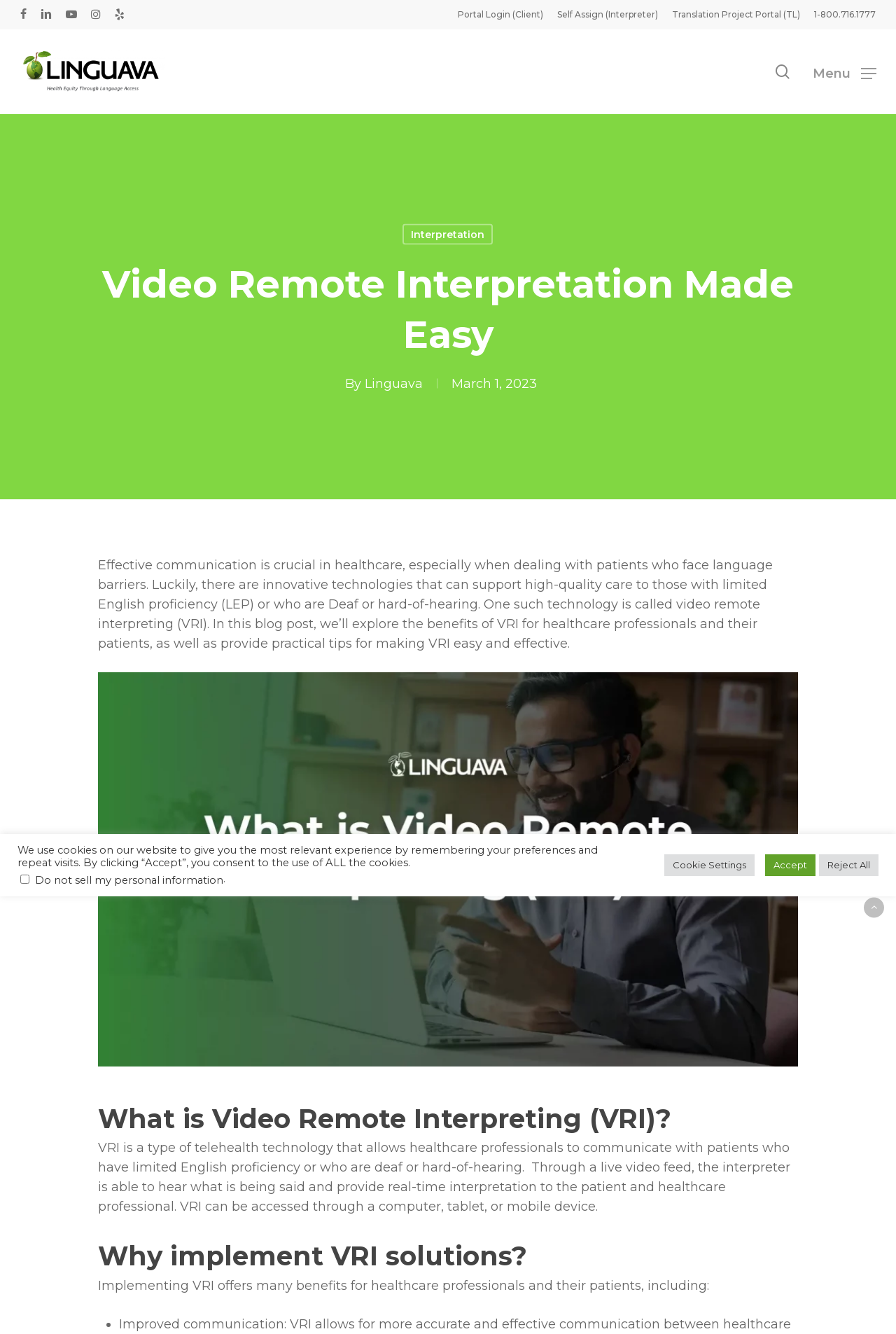Determine the bounding box coordinates for the area that should be clicked to carry out the following instruction: "Login to the portal".

[0.511, 0.005, 0.606, 0.017]